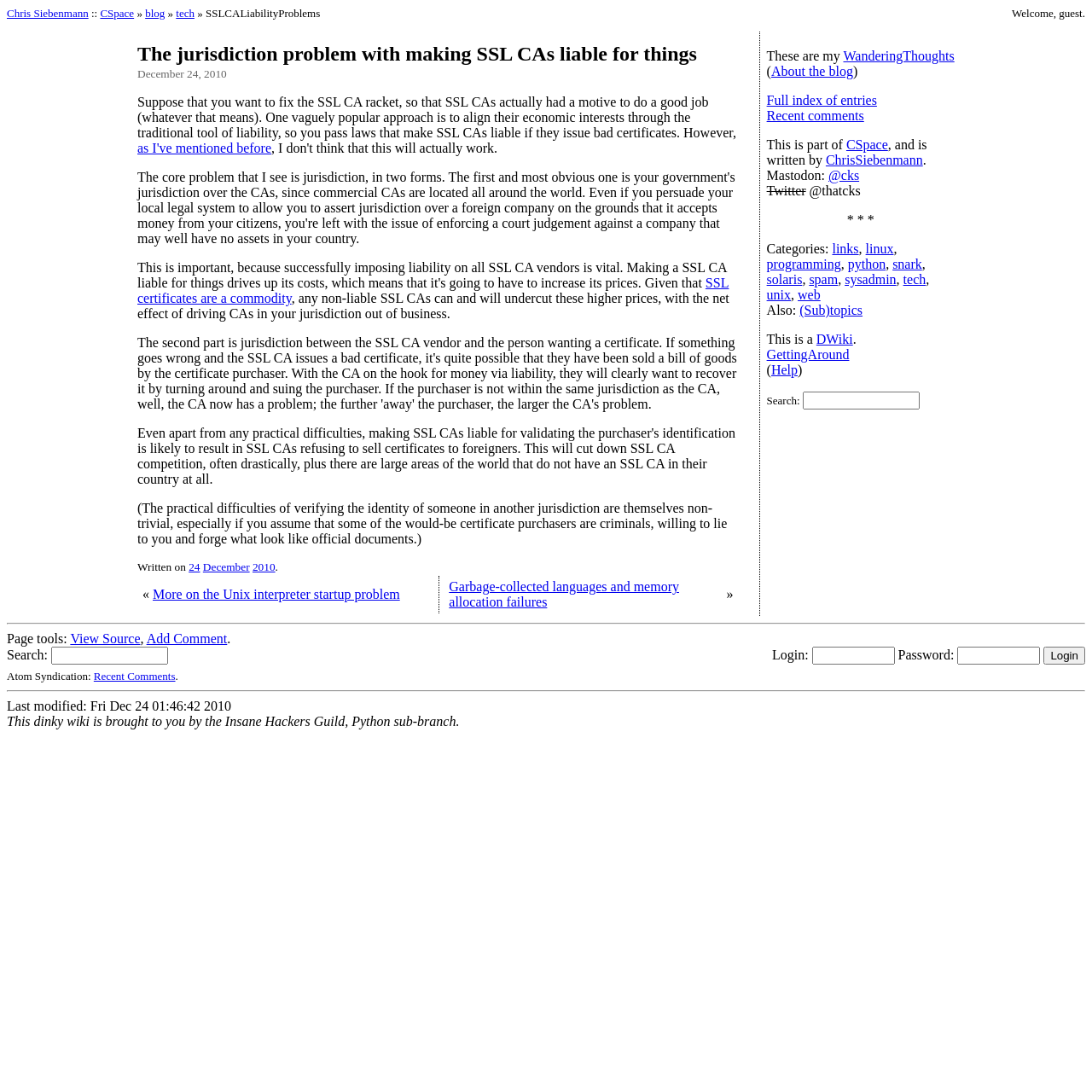Is there a search function on the webpage?
Answer the question with a single word or phrase derived from the image.

Yes